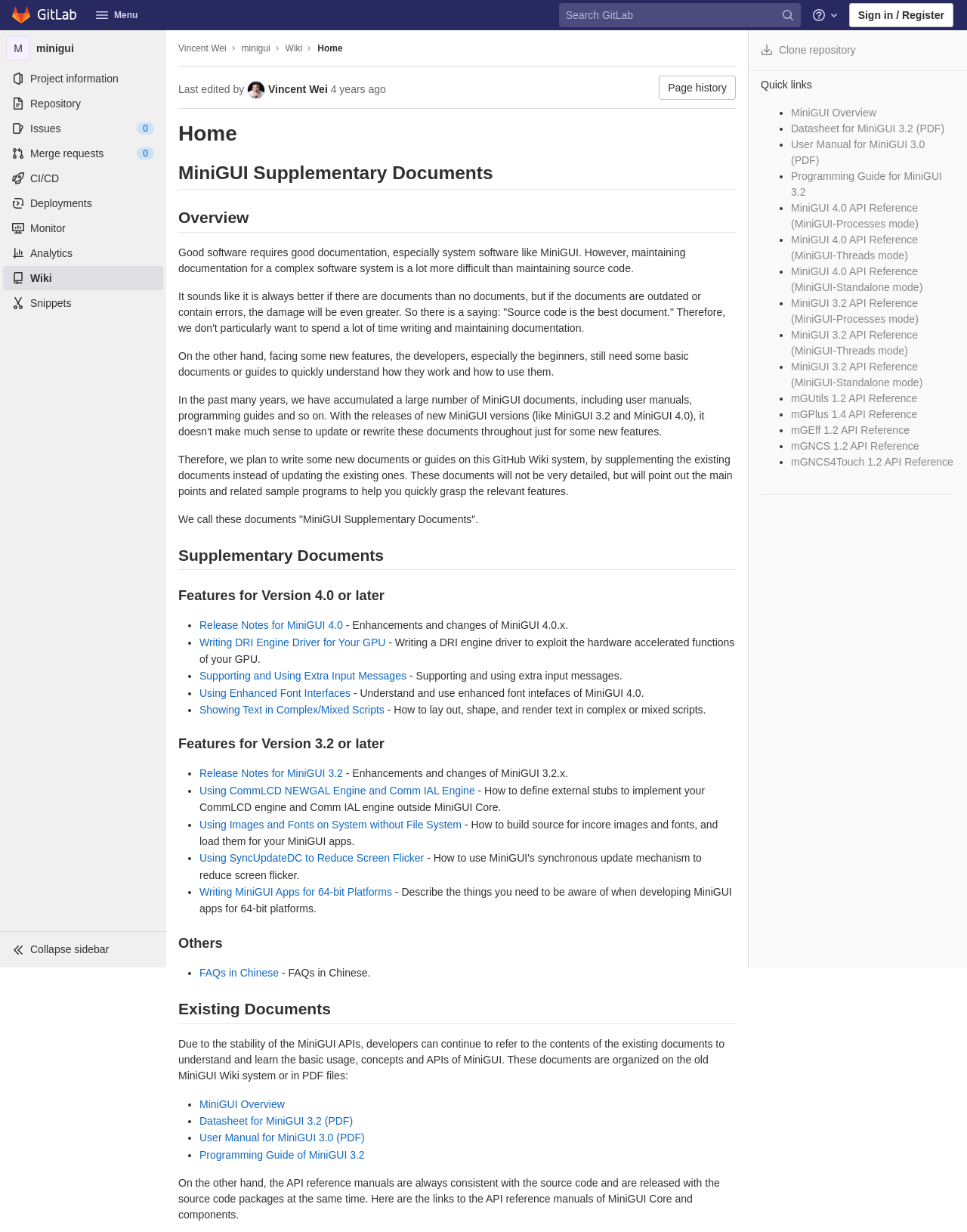Please provide a comprehensive answer to the question below using the information from the image: What is the topic of the 'Release Notes for MiniGUI 4.0' document?

I found the answer by looking at the list of supplementary documents on the webpage, which includes a link to 'Release Notes for MiniGUI 4.0' with a brief description of its topic.